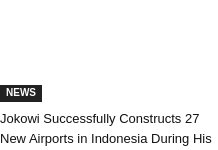Please provide a comprehensive answer to the question based on the screenshot: How many new airports were constructed during Jokowi's leadership?

The headline explicitly states that 27 new airports were constructed in Indonesia during President Joko Widodo's administration, highlighting the significant progress made in aviation development.